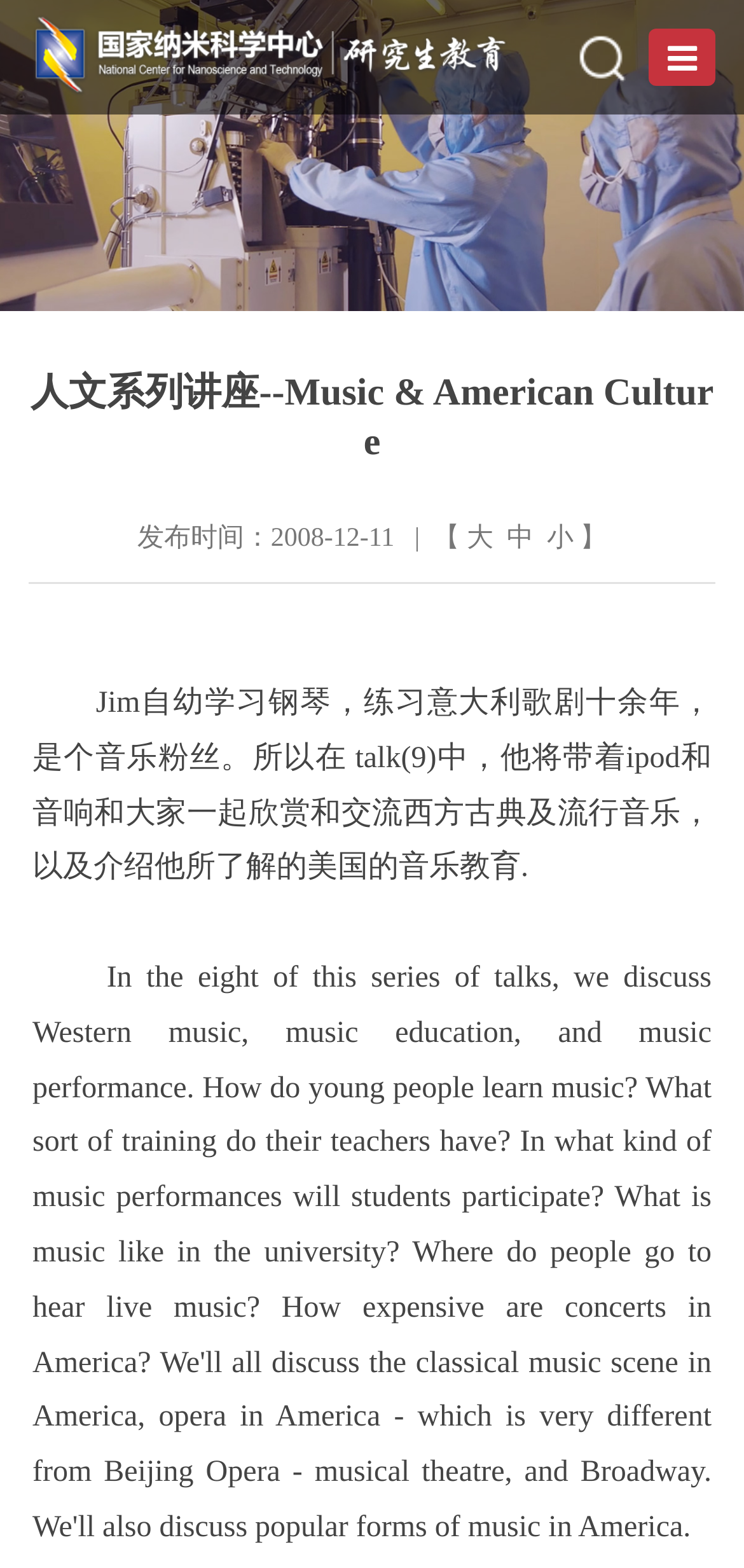Please give a concise answer to this question using a single word or phrase: 
What is the publication date of the article?

2008-12-11